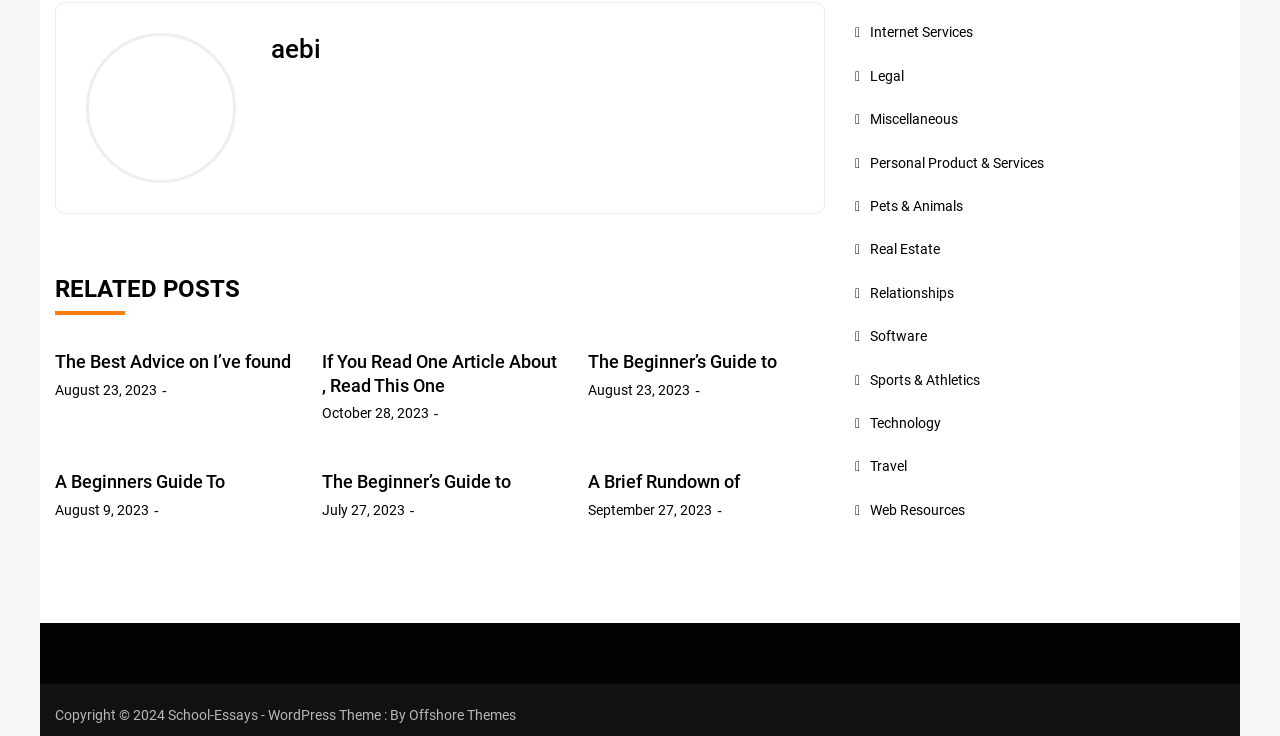How many categories are listed in the webpage?
Based on the image content, provide your answer in one word or a short phrase.

12